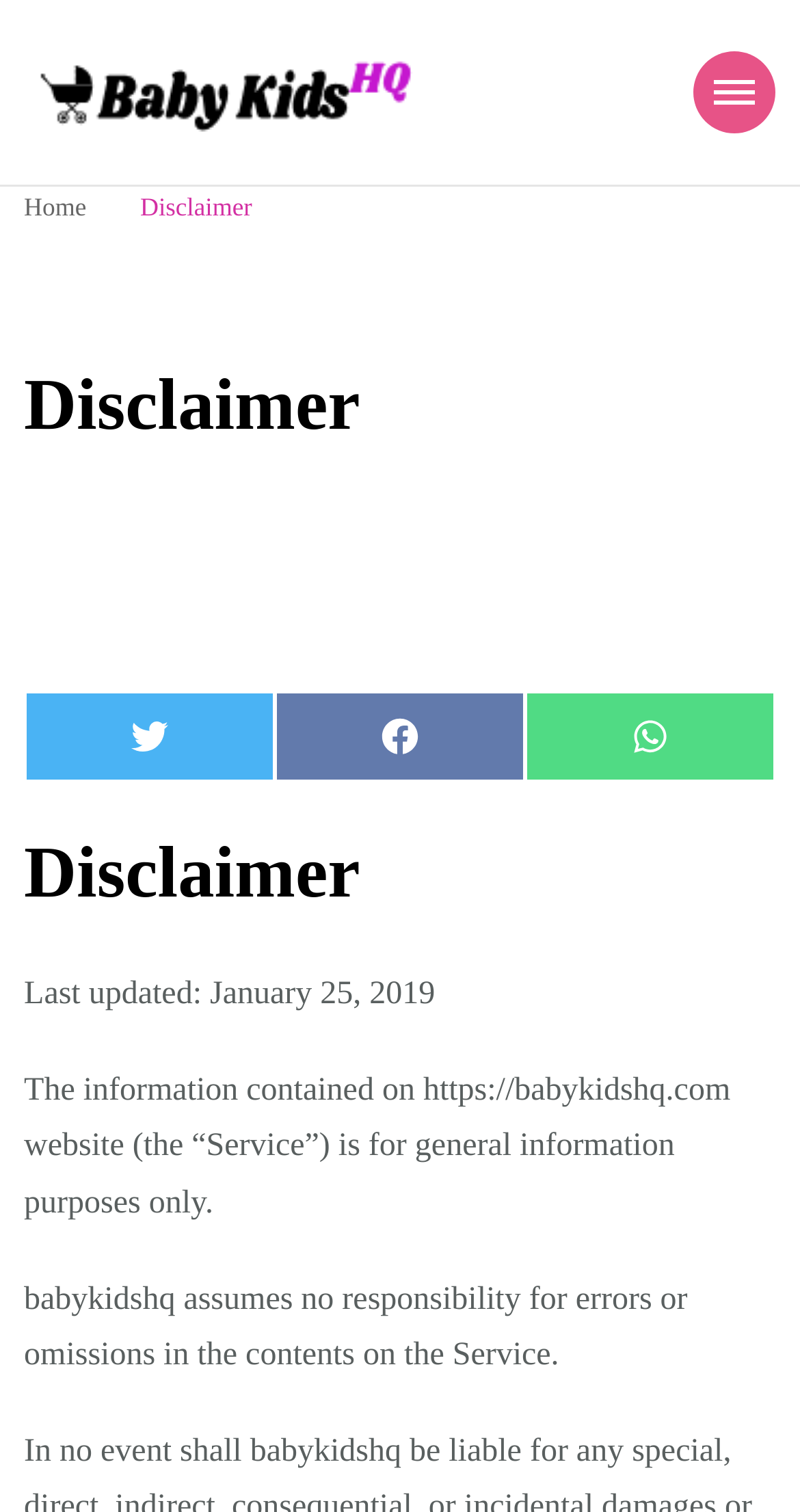Using the format (top-left x, top-left y, bottom-right x, bottom-right y), and given the element description, identify the bounding box coordinates within the screenshot: BabyKidsHQ

[0.03, 0.091, 0.697, 0.159]